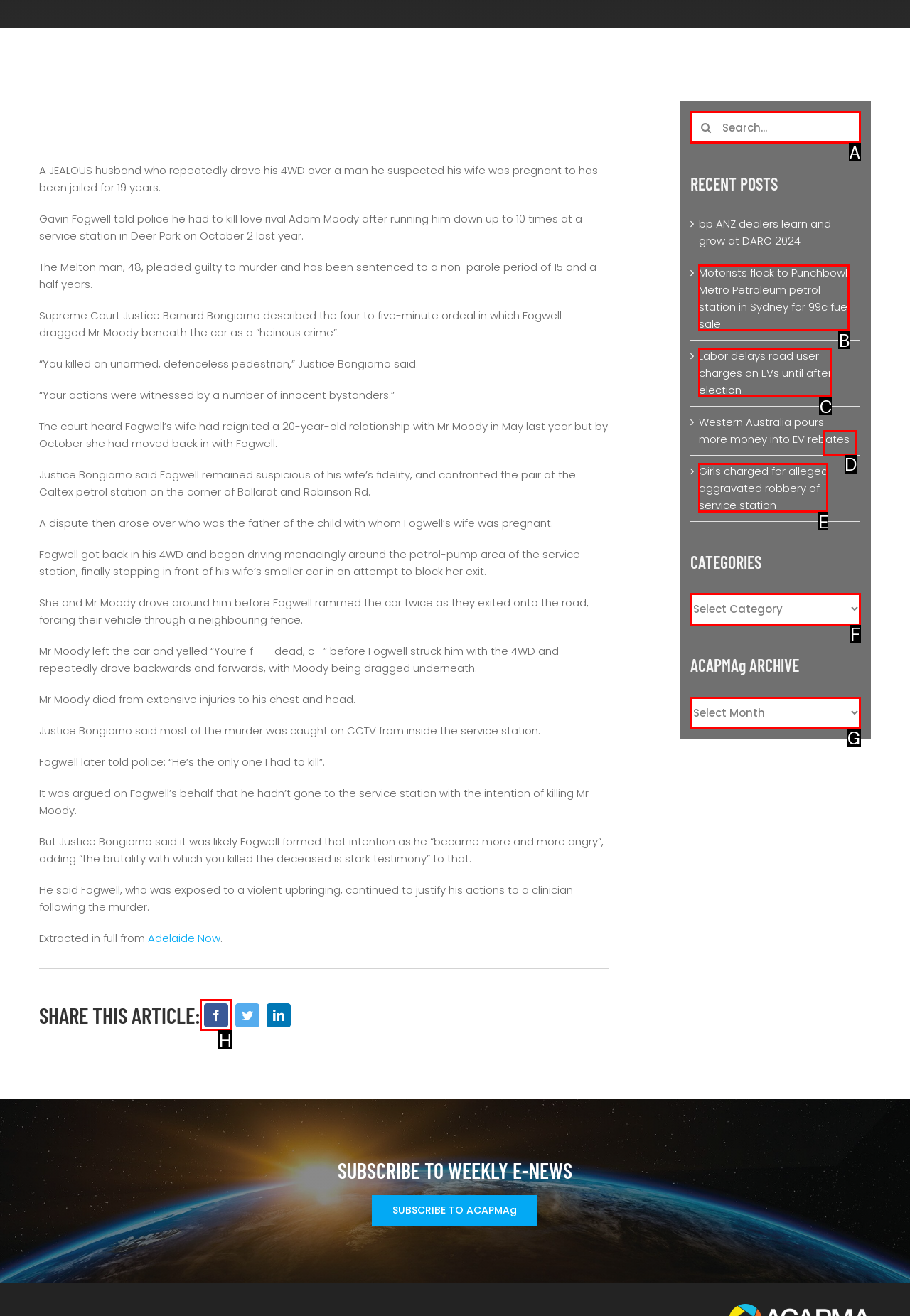Based on the description: Contact, select the HTML element that fits best. Provide the letter of the matching option.

None